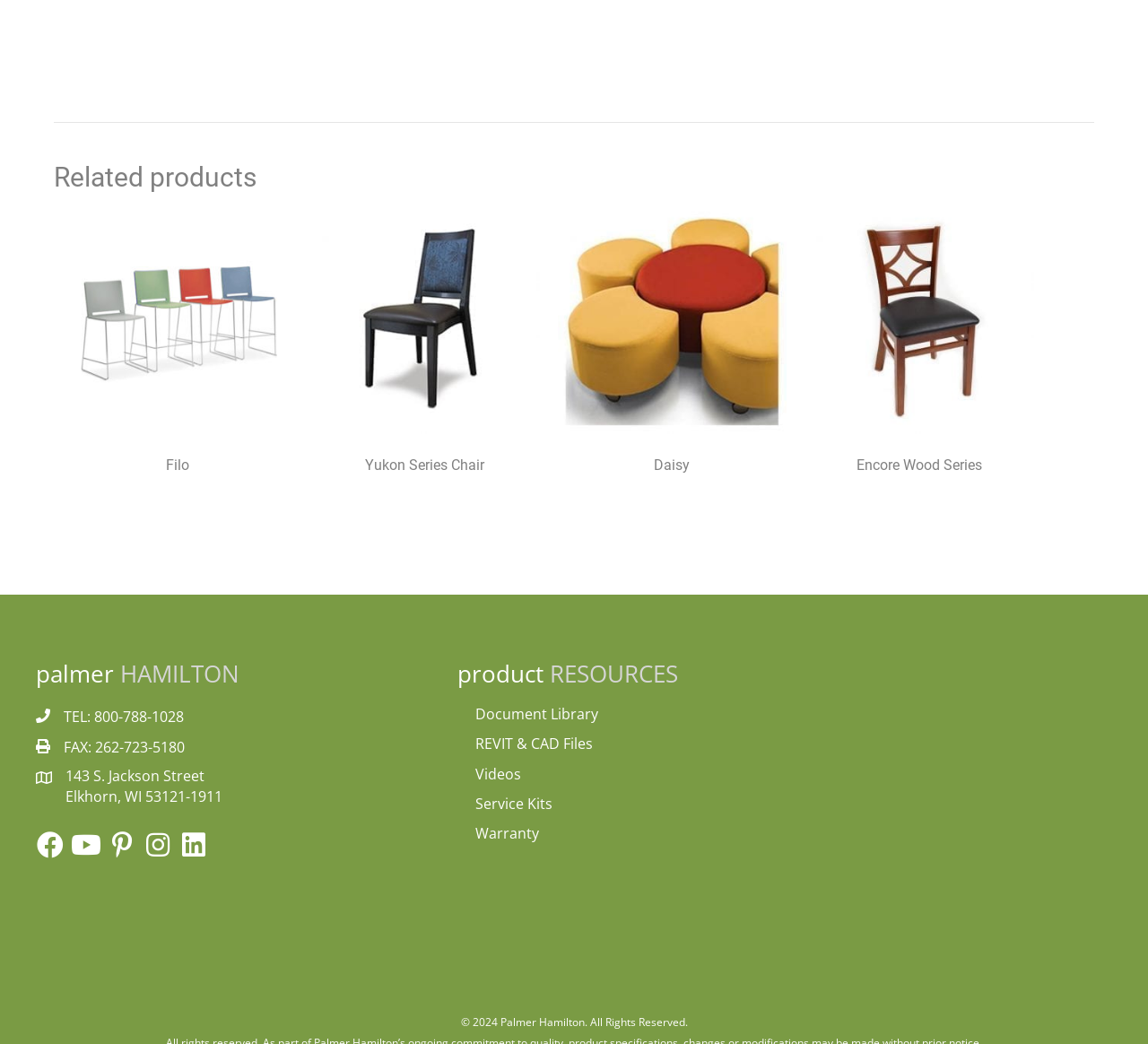Provide a one-word or brief phrase answer to the question:
What is the phone number?

800-788-1028